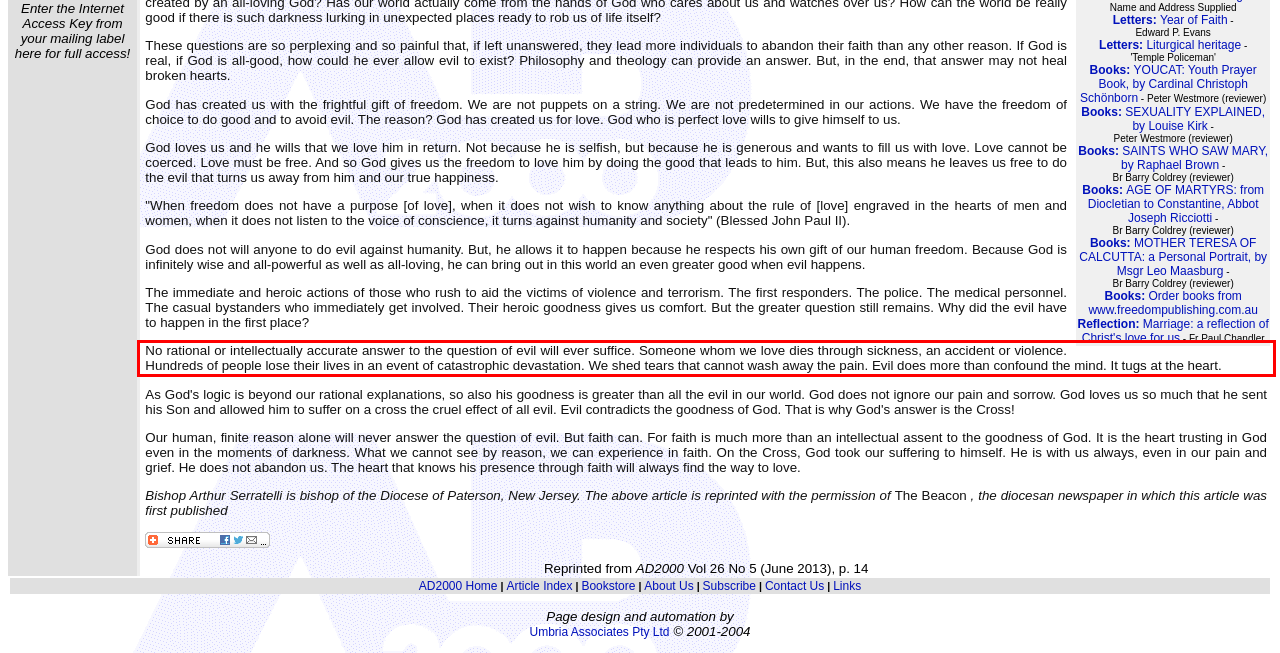By examining the provided screenshot of a webpage, recognize the text within the red bounding box and generate its text content.

No rational or intellectually accurate answer to the question of evil will ever suffice. Someone whom we love dies through sickness, an accident or violence. Hundreds of people lose their lives in an event of catastrophic devastation. We shed tears that cannot wash away the pain. Evil does more than confound the mind. It tugs at the heart.